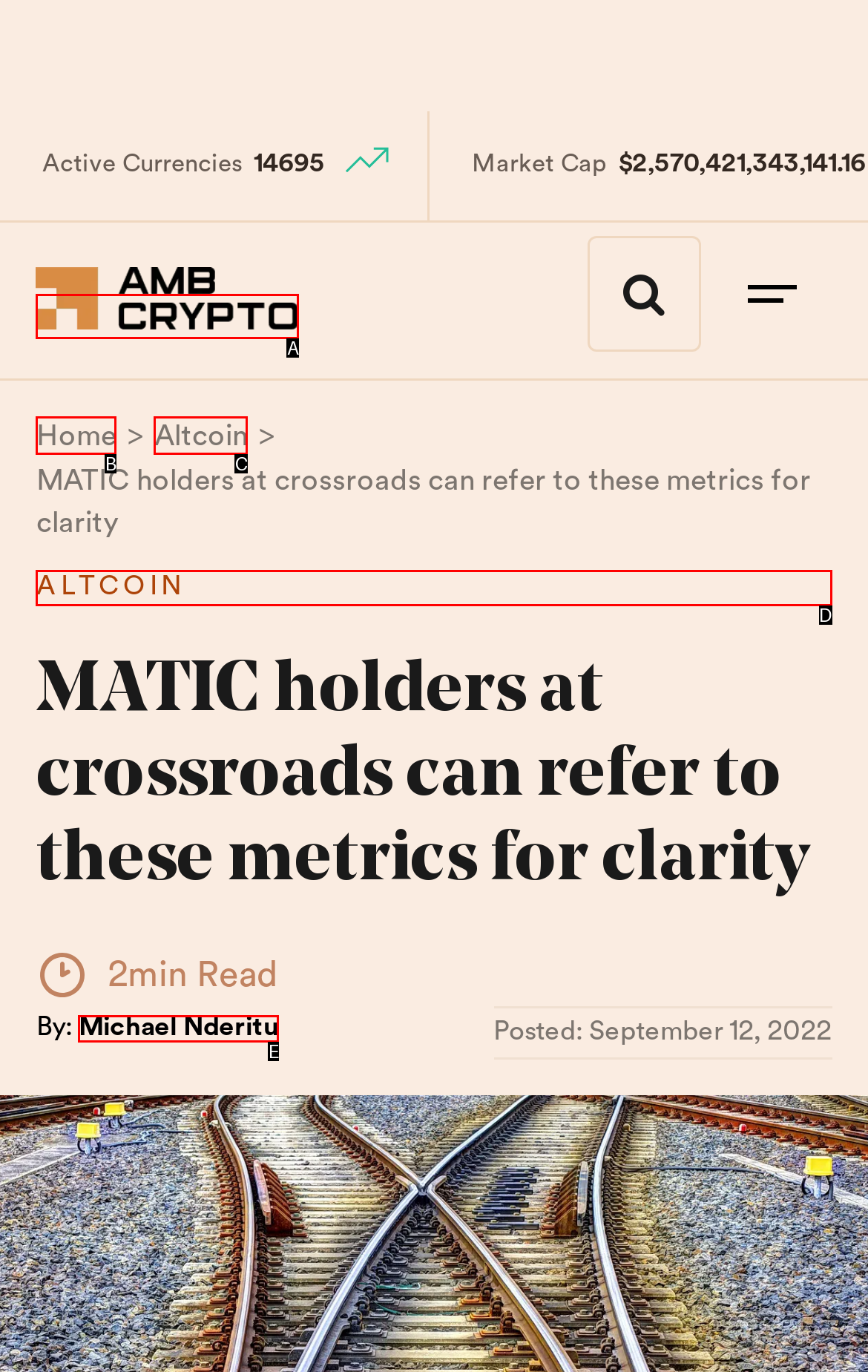Select the letter that corresponds to the description: View Publications. Provide your answer using the option's letter.

None